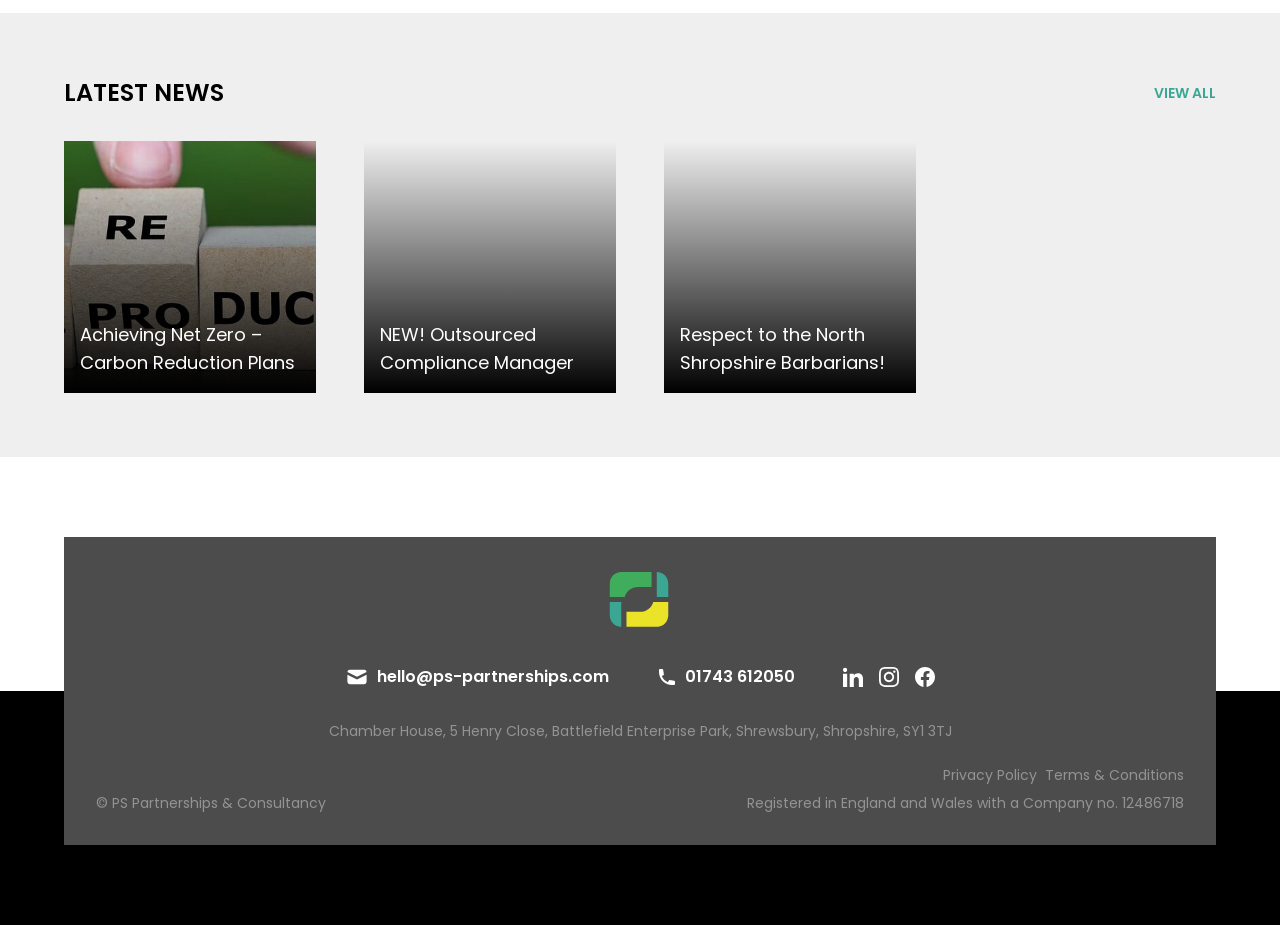Extract the bounding box coordinates of the UI element described: "hello@ps-partnerships.com". Provide the coordinates in the format [left, top, right, bottom] with values ranging from 0 to 1.

[0.27, 0.719, 0.476, 0.745]